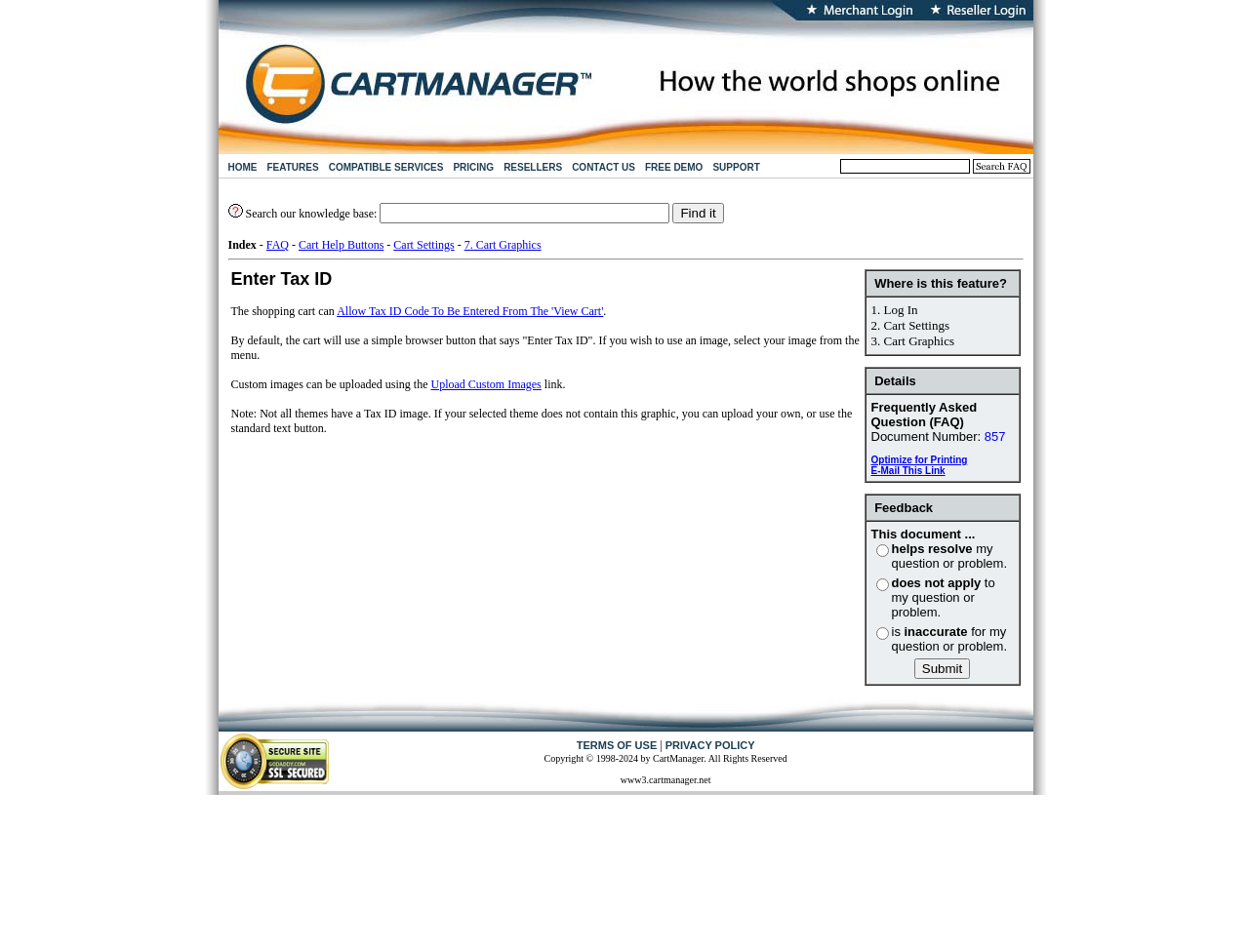Give a concise answer using one word or a phrase to the following question:
What is the purpose of the shopping cart?

Enter Tax ID